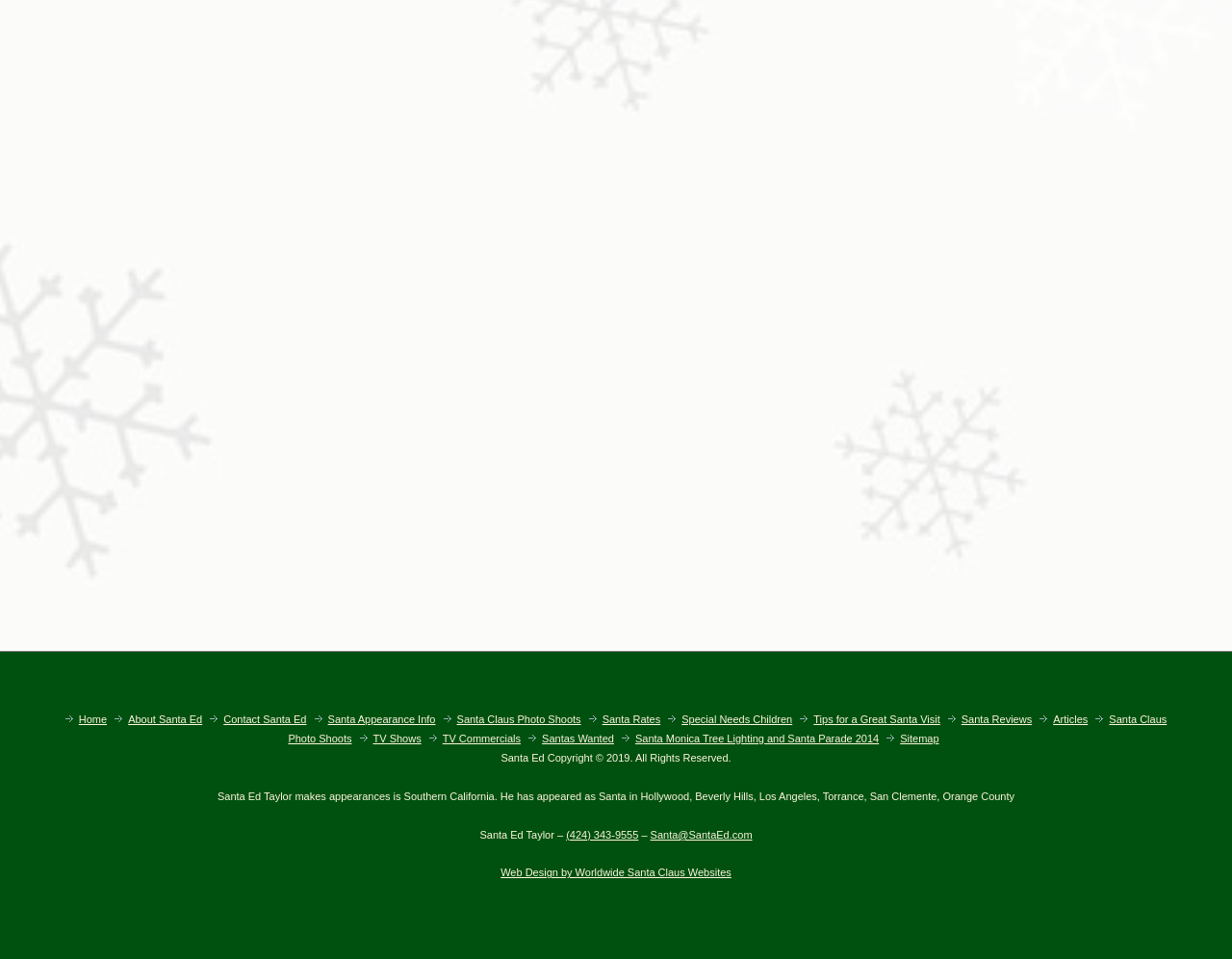Give a succinct answer to this question in a single word or phrase: 
What is the phone number of Santa Ed?

(424) 343-9555